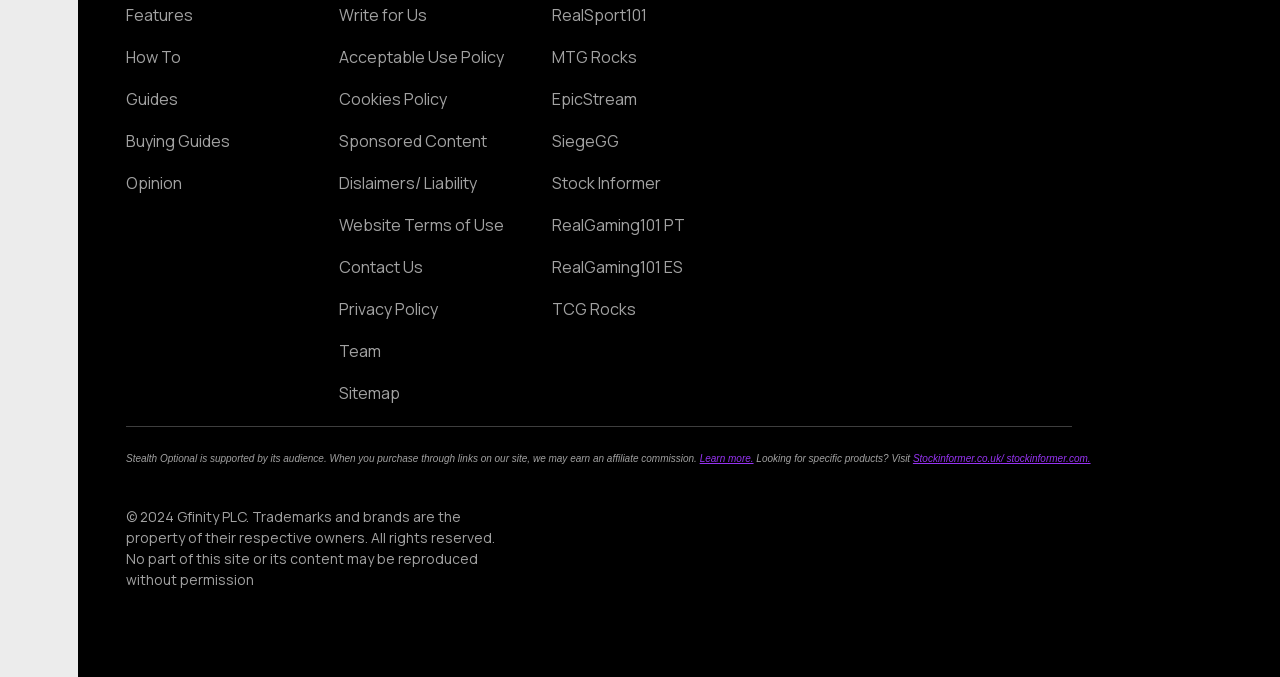Using the description: "Privacy Policy", determine the UI element's bounding box coordinates. Ensure the coordinates are in the format of four float numbers between 0 and 1, i.e., [left, top, right, bottom].

[0.265, 0.444, 0.394, 0.47]